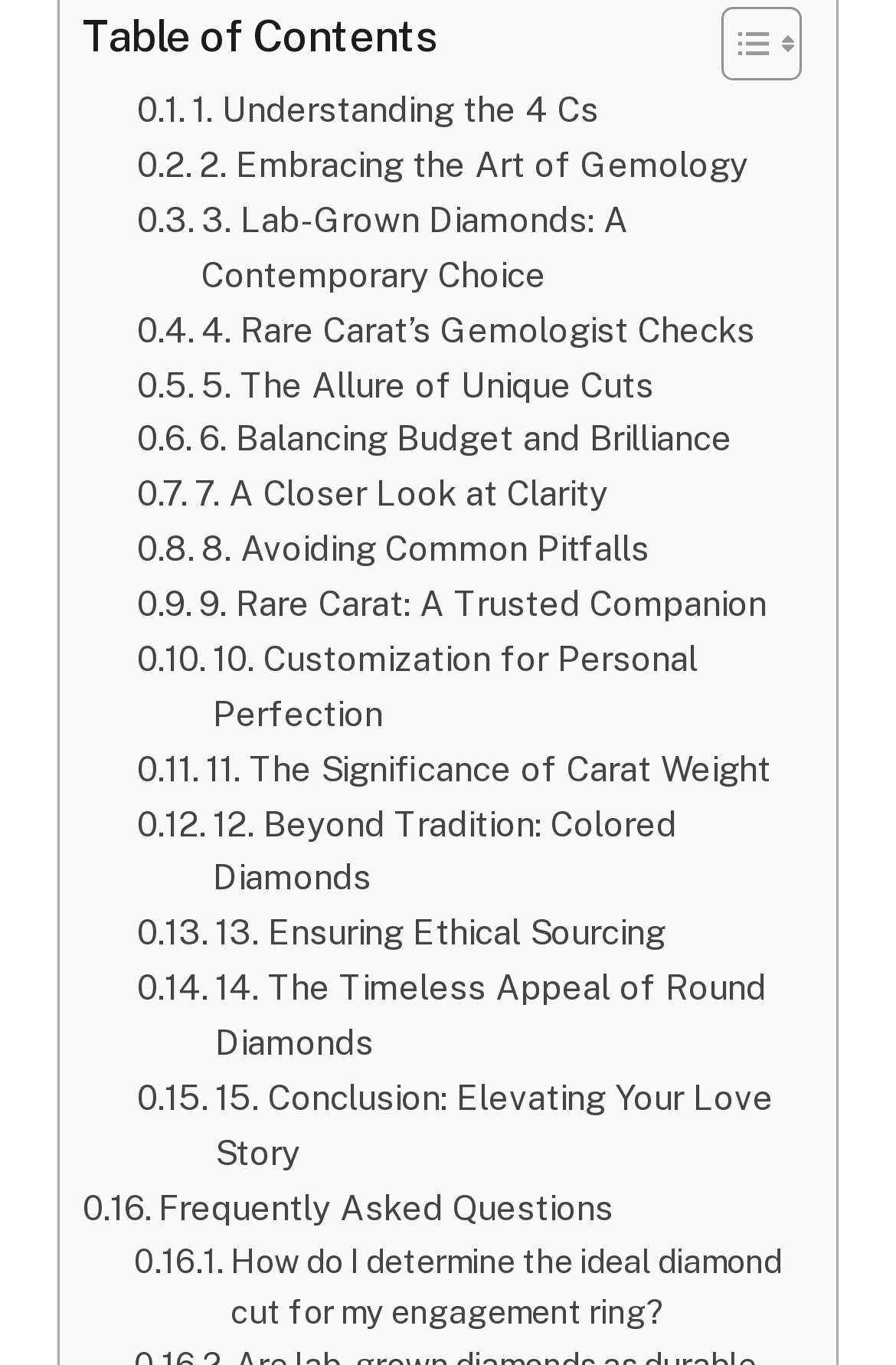Extract the bounding box for the UI element that matches this description: "Frequently Asked Questions".

[0.092, 0.865, 0.685, 0.905]